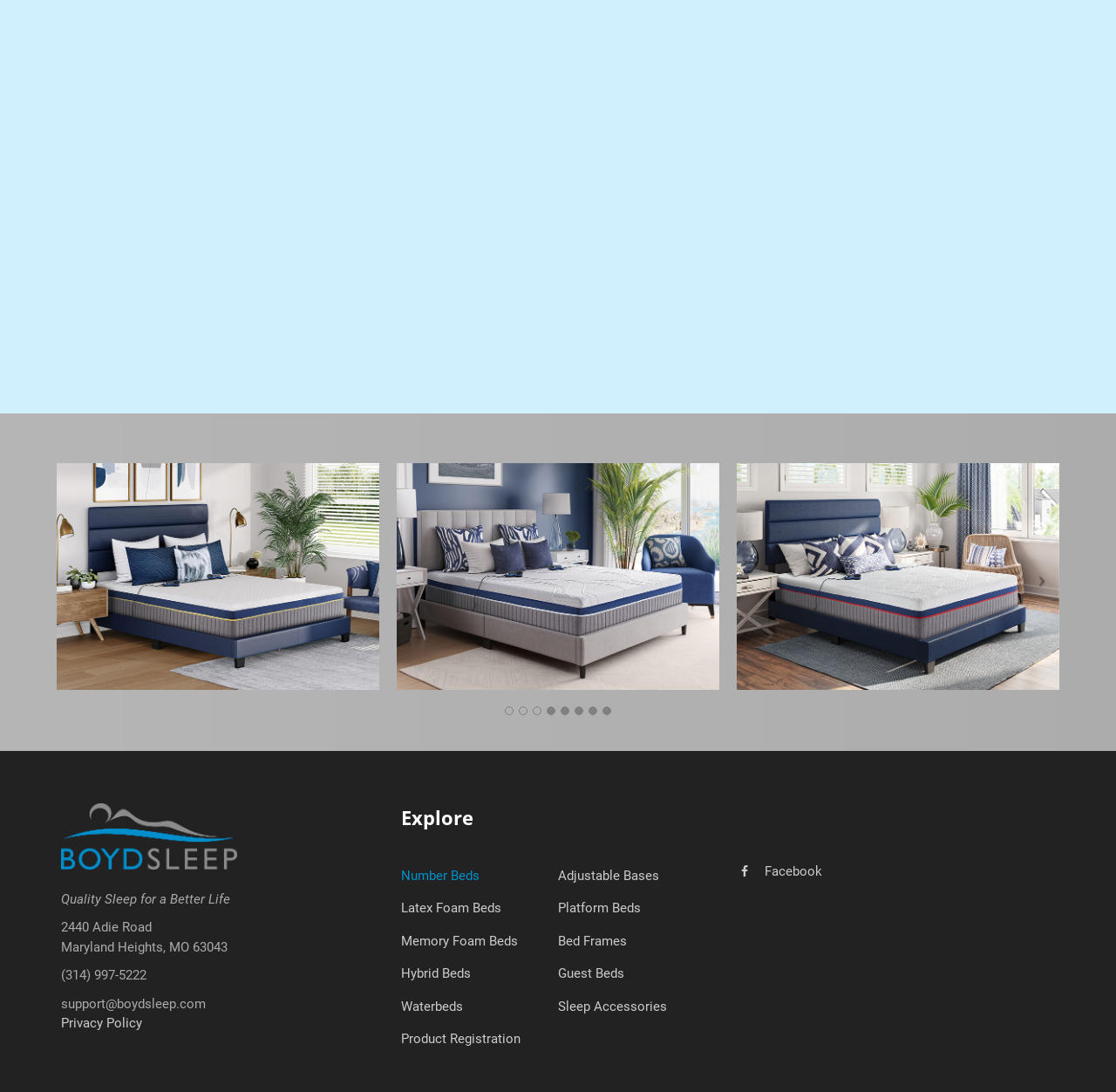Look at the image and give a detailed response to the following question: What is the address of the company?

The address of the company is mentioned in the StaticText elements with the texts '2440 Adie Road', 'Maryland Heights, MO 63043' which are part of the complementary element with the bounding box coordinates [0.055, 0.736, 0.336, 0.946].